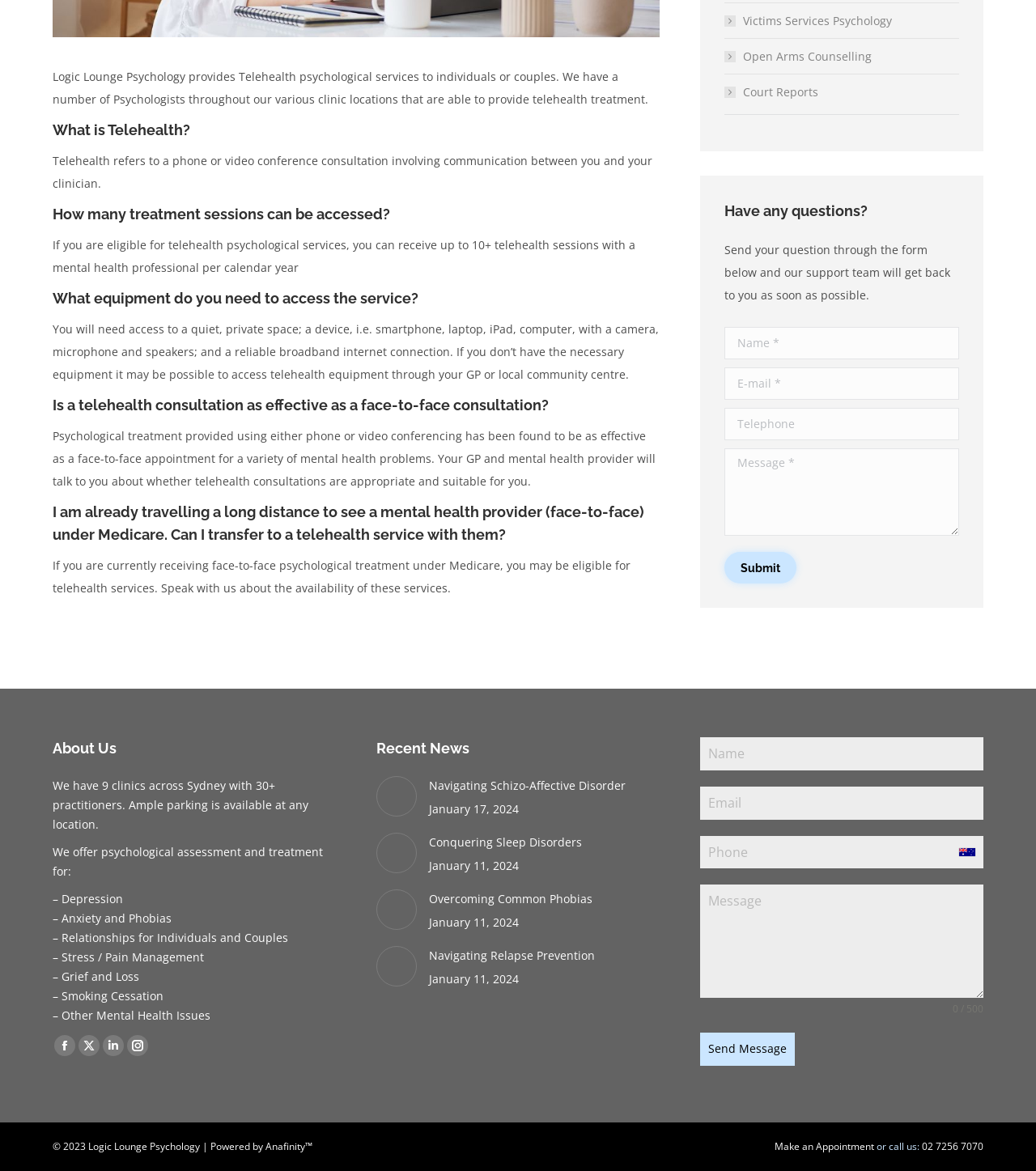Provide the bounding box coordinates in the format (top-left x, top-left y, bottom-right x, bottom-right y). All values are floating point numbers between 0 and 1. Determine the bounding box coordinate of the UI element described as: aria-label="Post image"

[0.363, 0.76, 0.402, 0.794]